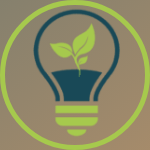Elaborate on all the key elements and details present in the image.

The image features a stylized light bulb enclosed in a circular design, symbolizing creativity and innovation. Within the bulb, there is a vibrant green plant sprouting, representing growth, sustainability, and the potential for new ideas to flourish. The light bulb itself is designed with a dark outline and a minimalistic base, emphasizing the harmonious blend of nature and technology. This emblem conveys the message of eco-friendly practices and the integration of natural elements into modern marketing strategies, aligning with the theme of the website "Good Books to Read Now - Make Marketing Easy."